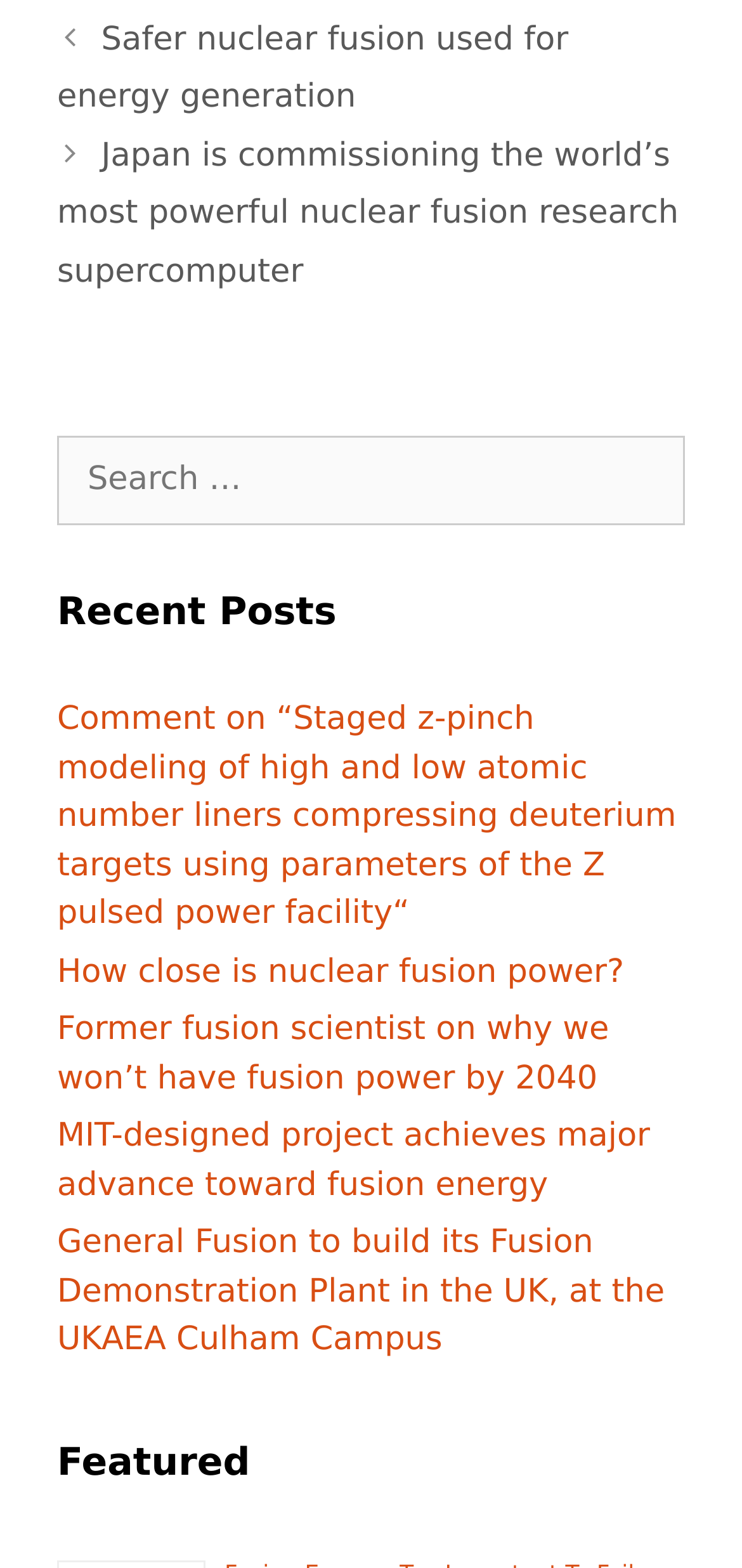Look at the image and give a detailed response to the following question: How many links are there under 'Recent Posts'?

There are 5 links under the 'Recent Posts' section, which are 'Comment on “Staged z-pinch modeling of high and low atomic number liners compressing deuterium targets using parameters of the Z pulsed power facility“', 'How close is nuclear fusion power?', 'Former fusion scientist on why we won’t have fusion power by 2040', 'MIT-designed project achieves major advance toward fusion energy', and 'General Fusion to build its Fusion Demonstration Plant in the UK, at the UKAEA Culham Campus'.